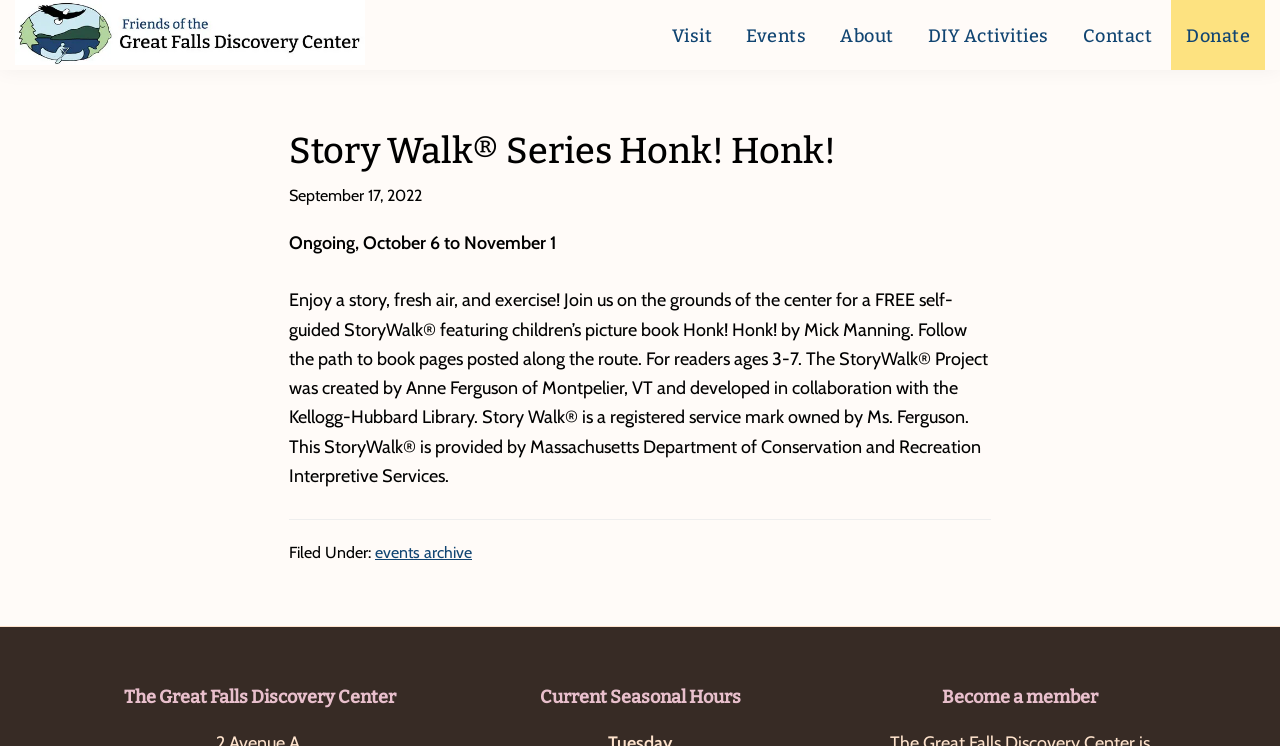Given the element description: "About", predict the bounding box coordinates of this UI element. The coordinates must be four float numbers between 0 and 1, given as [left, top, right, bottom].

[0.645, 0.0, 0.71, 0.076]